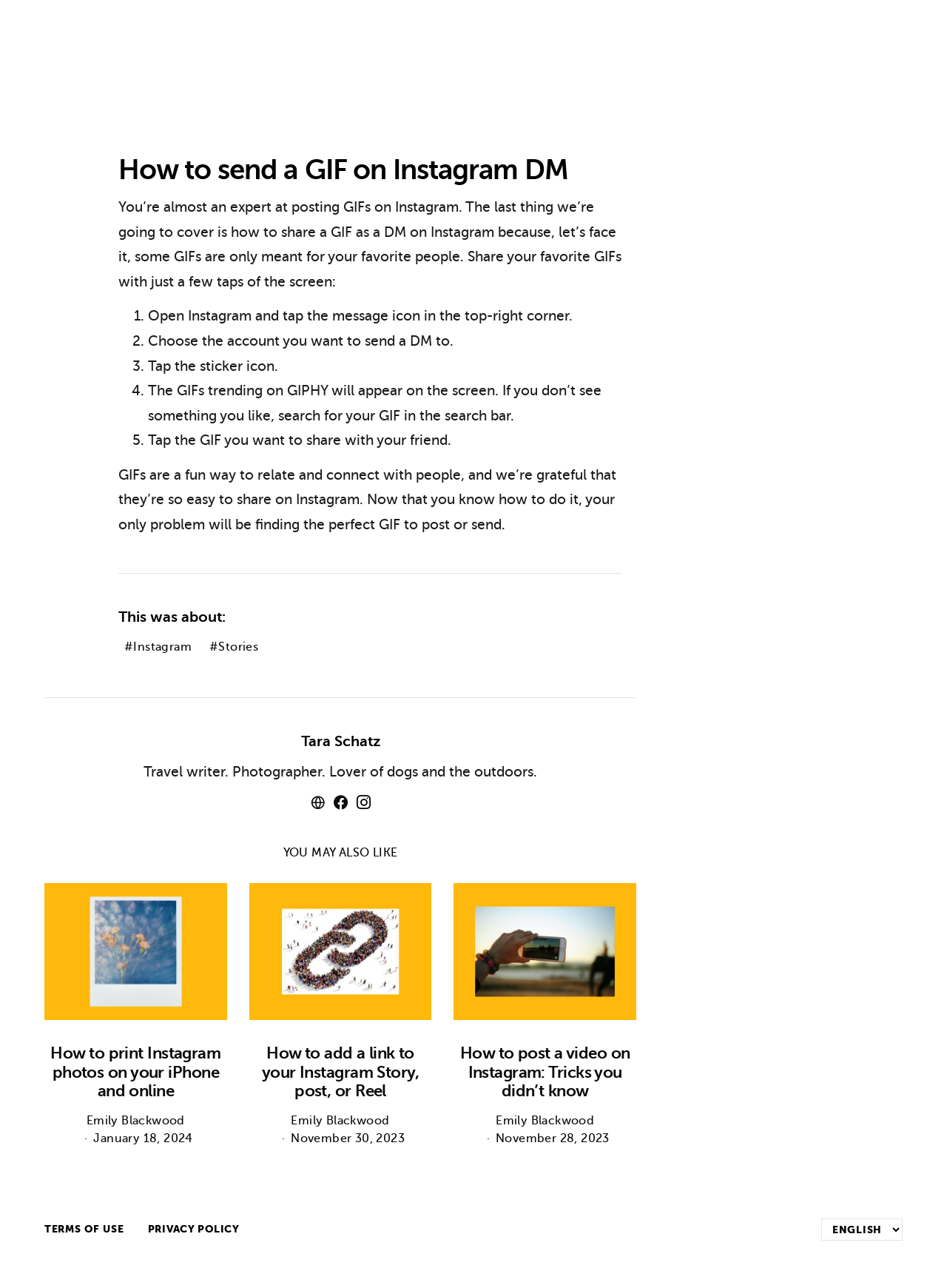Please determine the bounding box coordinates, formatted as (top-left x, top-left y, bottom-right x, bottom-right y), with all values as floating point numbers between 0 and 1. Identify the bounding box of the region described as: English

[0.867, 0.946, 0.953, 0.963]